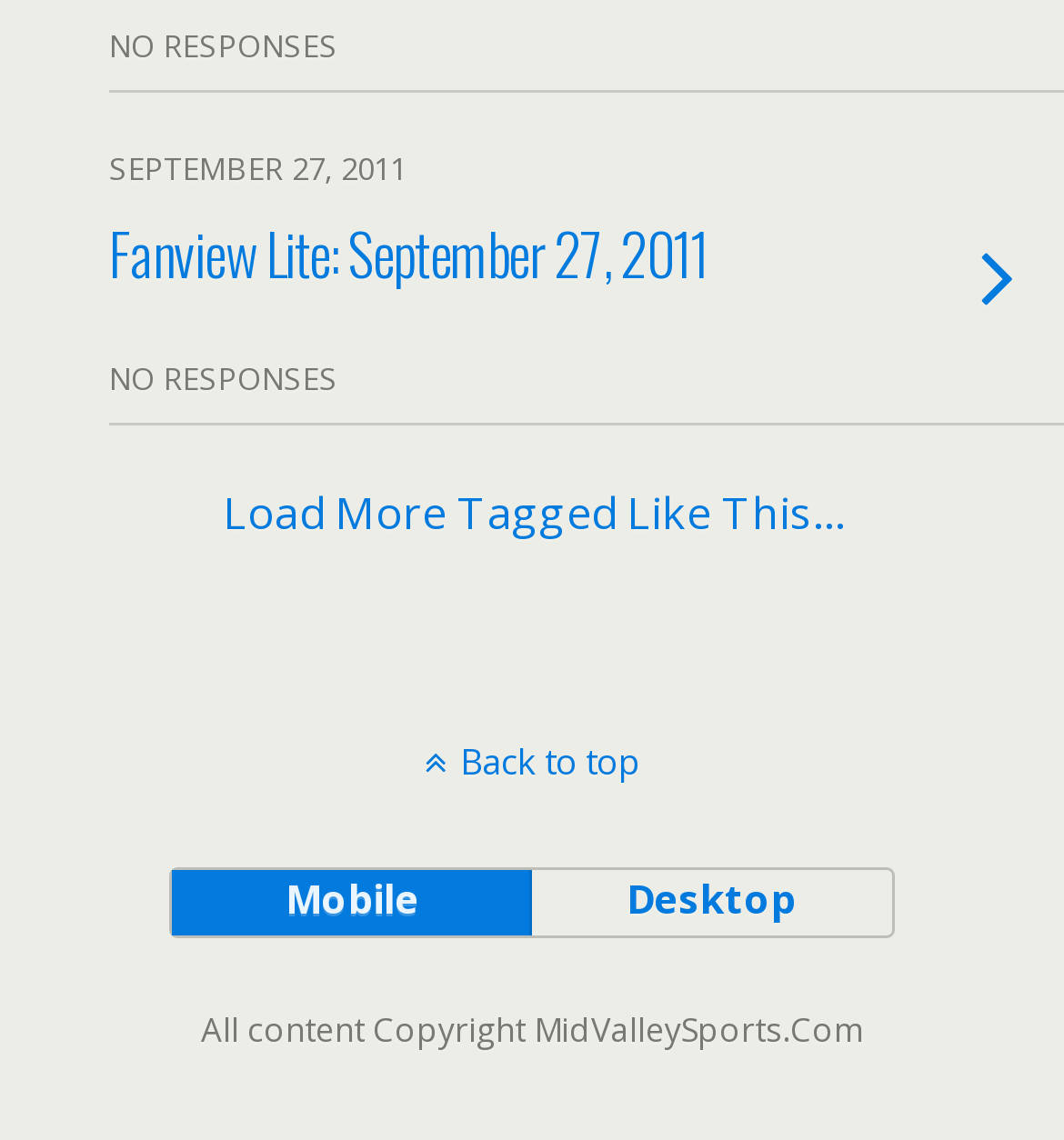Provide a single word or phrase to answer the given question: 
What is the date mentioned in the link?

September 27, 2011